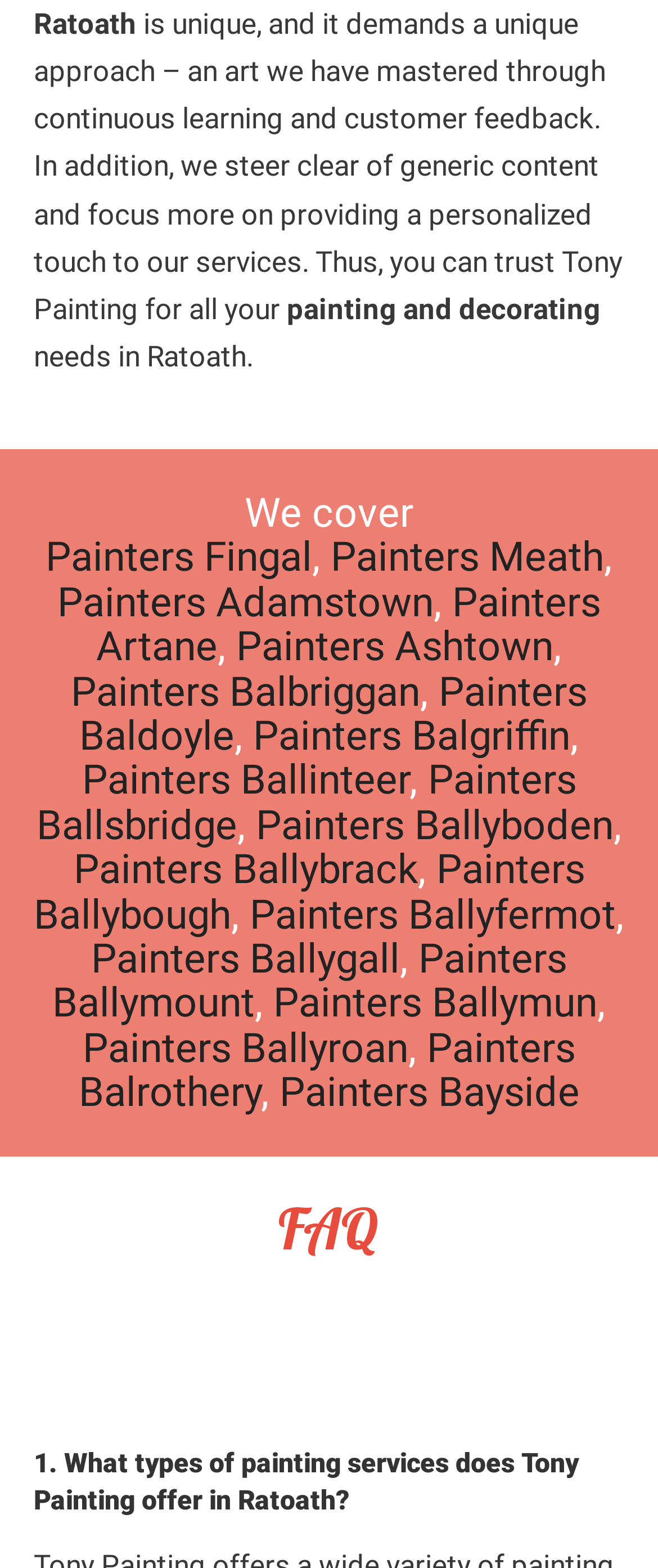What is the name of the company providing painting services?
Provide an in-depth and detailed explanation in response to the question.

The company name is mentioned in the first StaticText element, which describes the unique approach of Tony Painting.